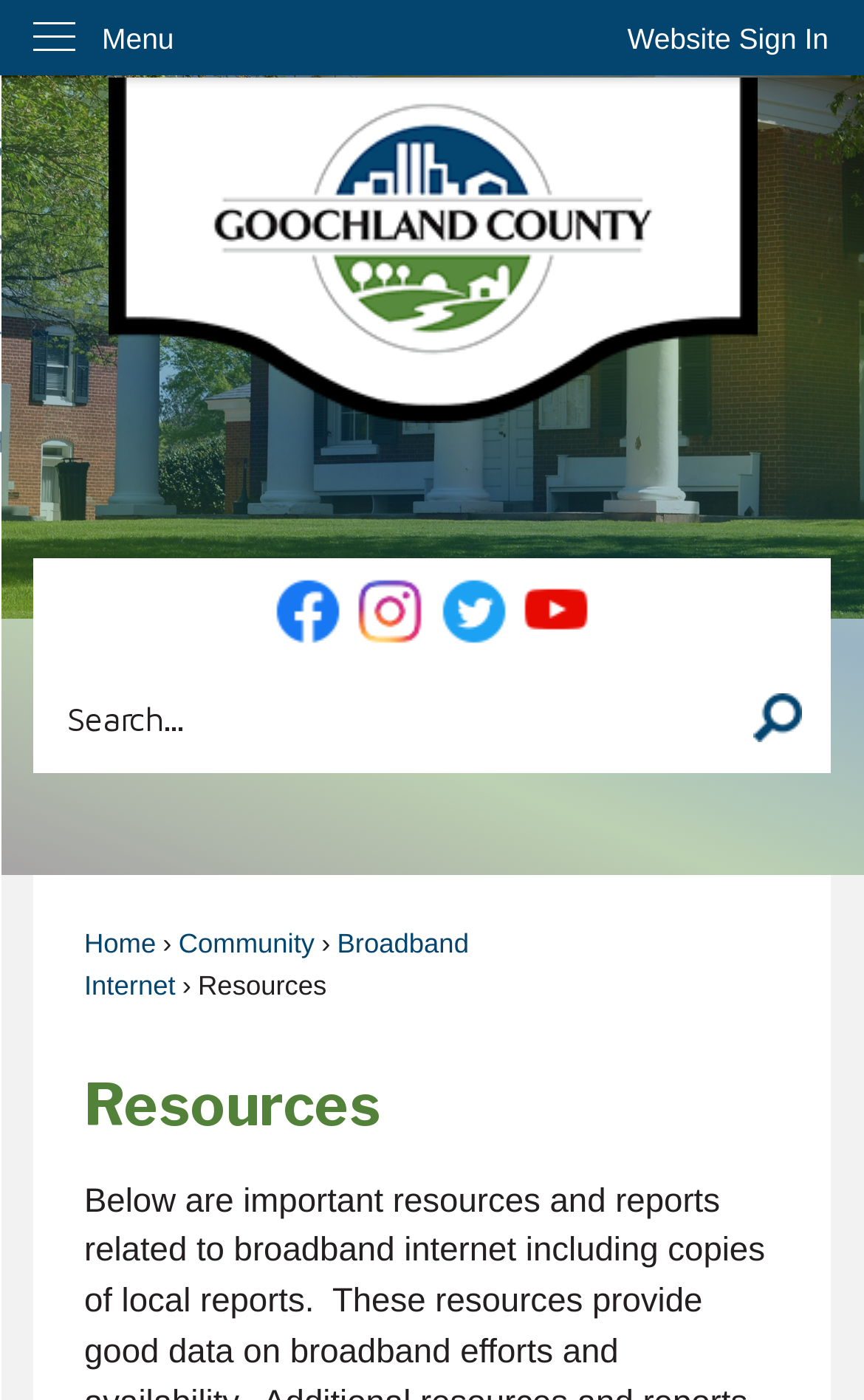Answer the question in one word or a short phrase:
What type of content is available on the 'Home' page?

Unknown